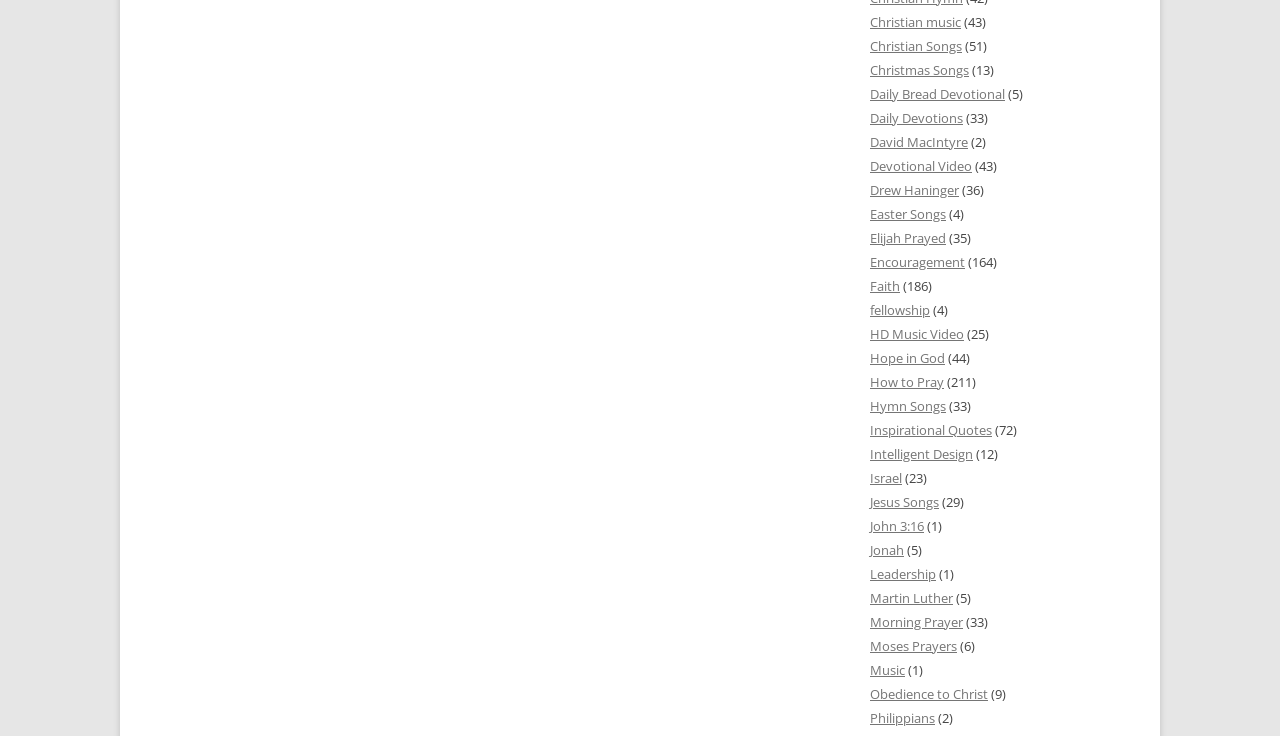Please specify the coordinates of the bounding box for the element that should be clicked to carry out this instruction: "Explore Devotional Video". The coordinates must be four float numbers between 0 and 1, formatted as [left, top, right, bottom].

[0.68, 0.213, 0.759, 0.237]